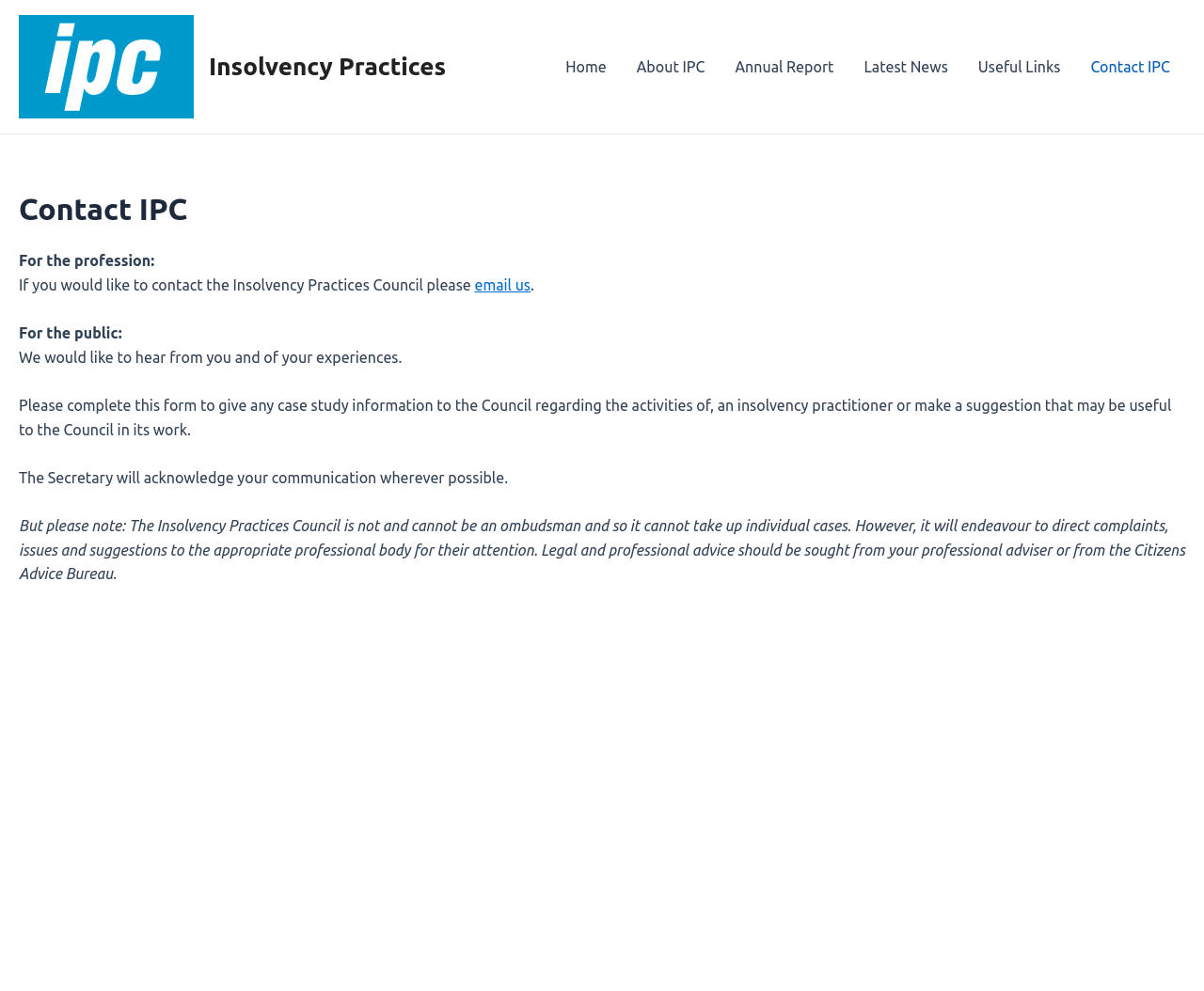Point out the bounding box coordinates of the section to click in order to follow this instruction: "go to Home".

[0.457, 0.029, 0.516, 0.105]